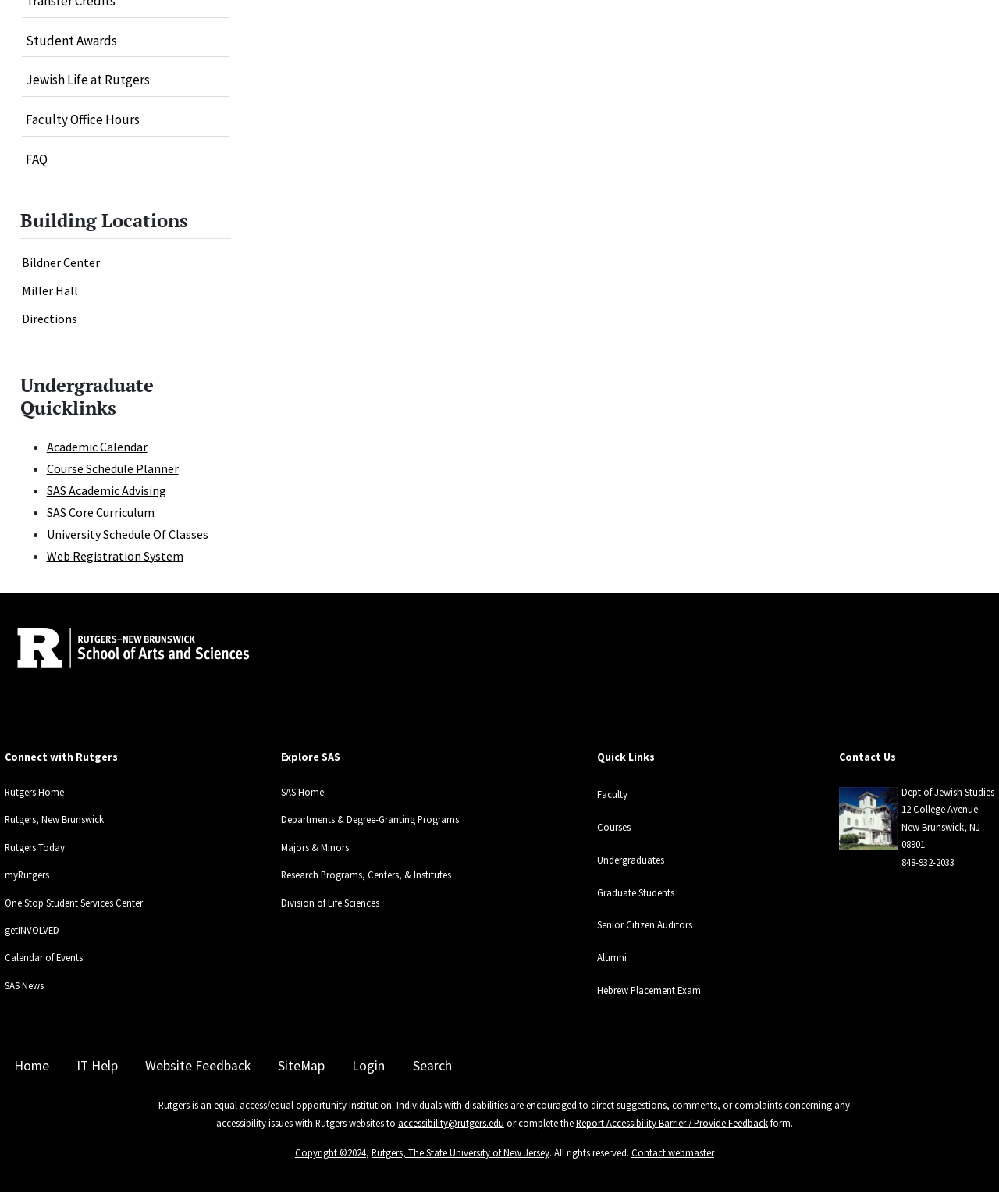Locate the coordinates of the bounding box for the clickable region that fulfills this instruction: "Click on Student Awards".

[0.022, 0.021, 0.23, 0.047]